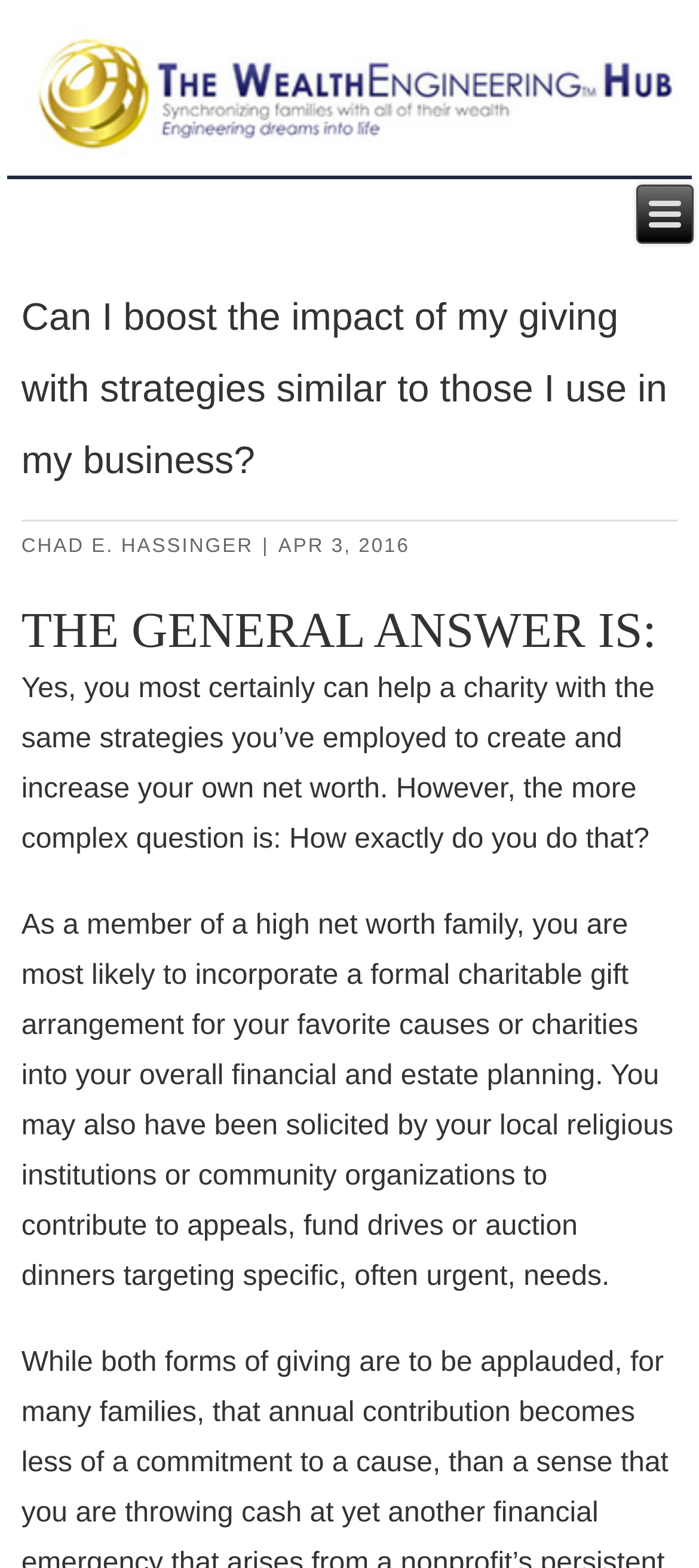Describe the entire webpage, focusing on both content and design.

The webpage appears to be an article or blog post discussing charitable giving strategies for high net worth families. At the top of the page, there is a heading that asks a question, "Can I boost the impact of my giving with strategies similar to those I use in my business?" This heading is also a link. Below the heading, the author's name, "CHAD E. HASSINGER", is displayed, followed by a vertical line and the date "APR 3, 2016".

The main content of the article starts with a bold statement, "THE GENERAL ANSWER IS:", followed by a response that affirms the possibility of using business strategies to help charities. The text then expands on this idea, explaining that high net worth families often incorporate charitable giving into their financial and estate planning, and may also be solicited by local organizations to contribute to specific causes.

The text is organized in a clear and readable format, with a clear hierarchy of headings and paragraphs. There are no images on the page. The overall layout is focused on presenting the article's content in a straightforward and easy-to-follow manner.